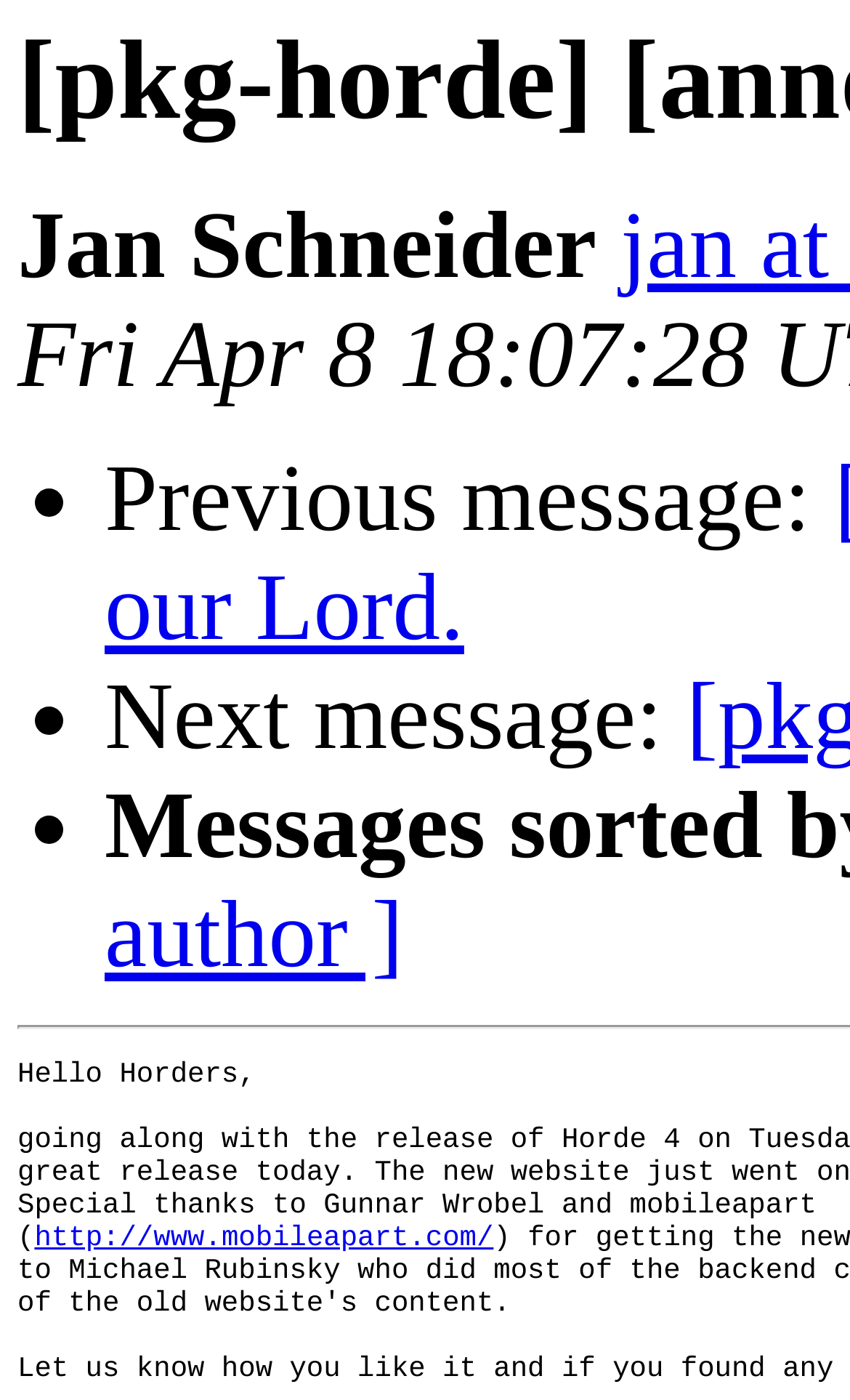Answer in one word or a short phrase: 
How many static text elements are there on the webpage?

4